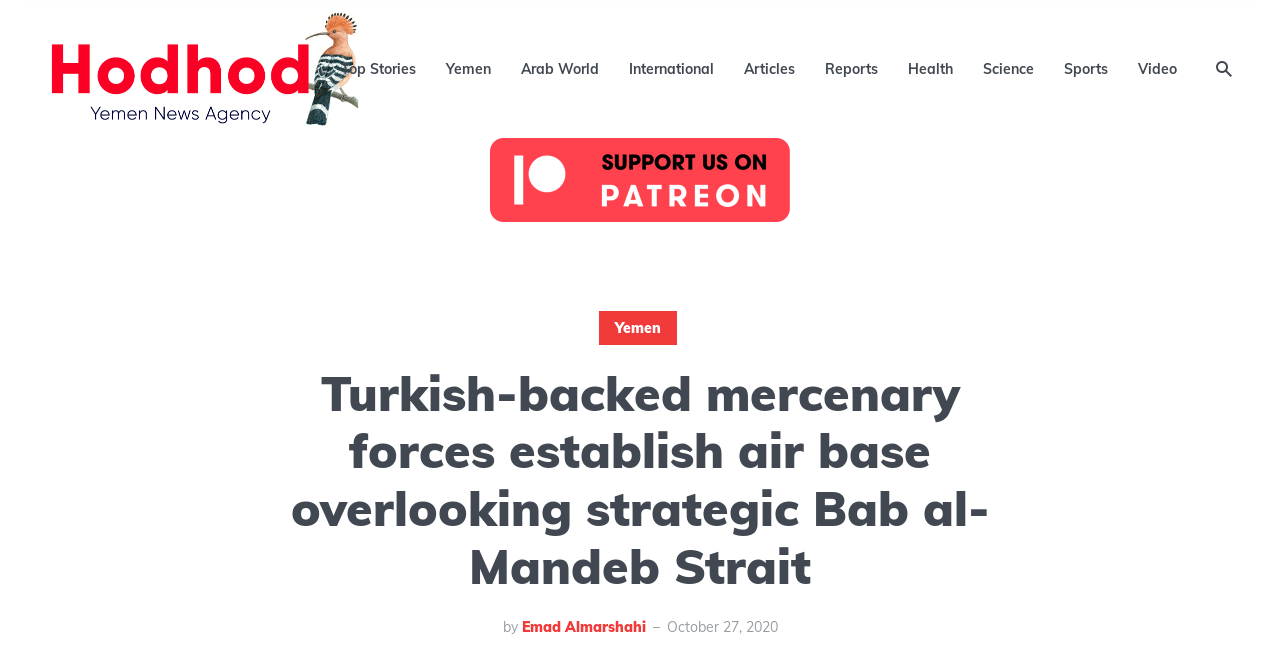Determine the bounding box coordinates of the clickable region to carry out the instruction: "Read article about Turkish-backed mercenary forces".

[0.212, 0.544, 0.788, 0.888]